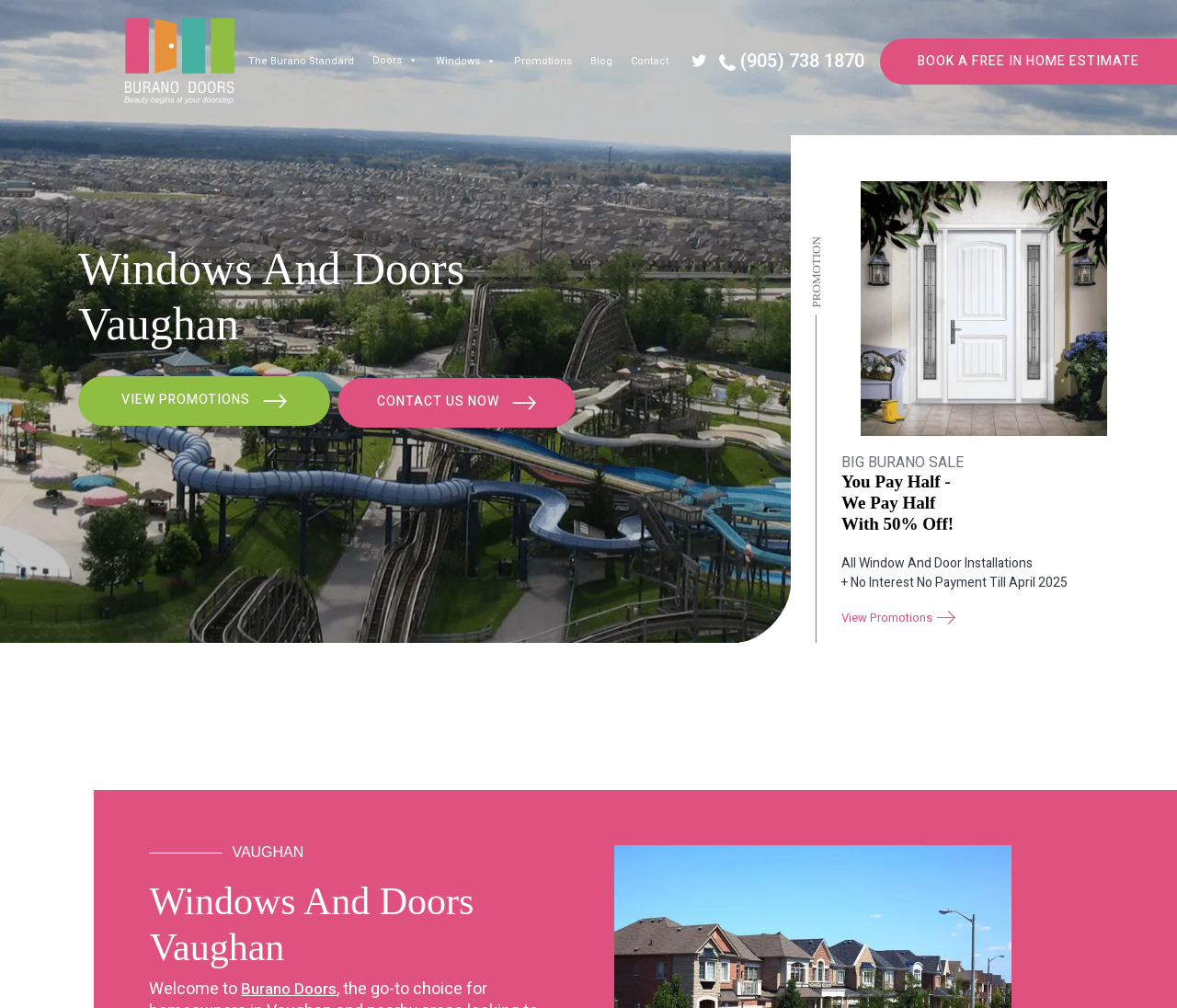Answer the question using only a single word or phrase: 
What is the call-to-action button at the top right corner of the webpage?

BOOK A FREE IN HOME ESTIMATE